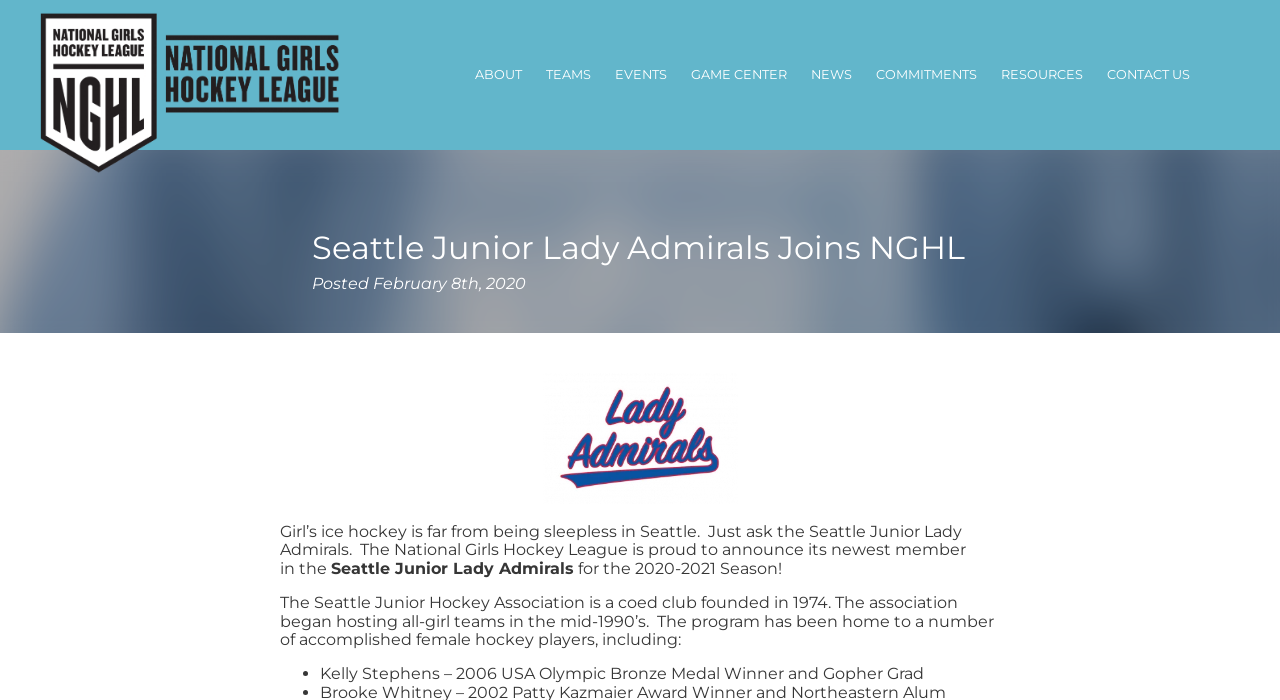Specify the bounding box coordinates of the region I need to click to perform the following instruction: "View the NEWS section". The coordinates must be four float numbers in the range of 0 to 1, i.e., [left, top, right, bottom].

[0.626, 0.075, 0.673, 0.139]